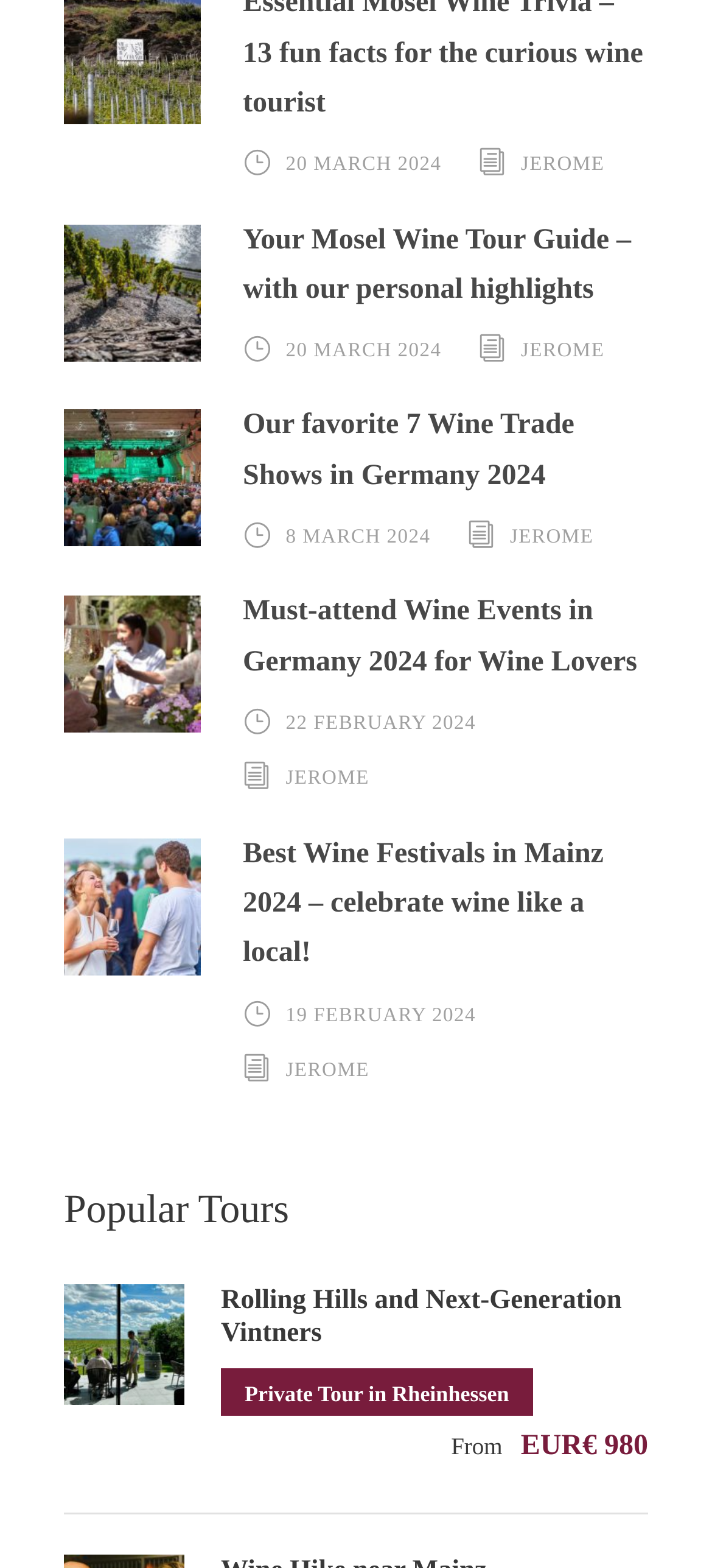Provide a thorough and detailed response to the question by examining the image: 
Who is the author of the article about Mosel Wine Tour?

I found the author's name by looking at the link 'JEROME' which is associated with the link 'Your Mosel Wine Tour Guide – with our personal highlights'.